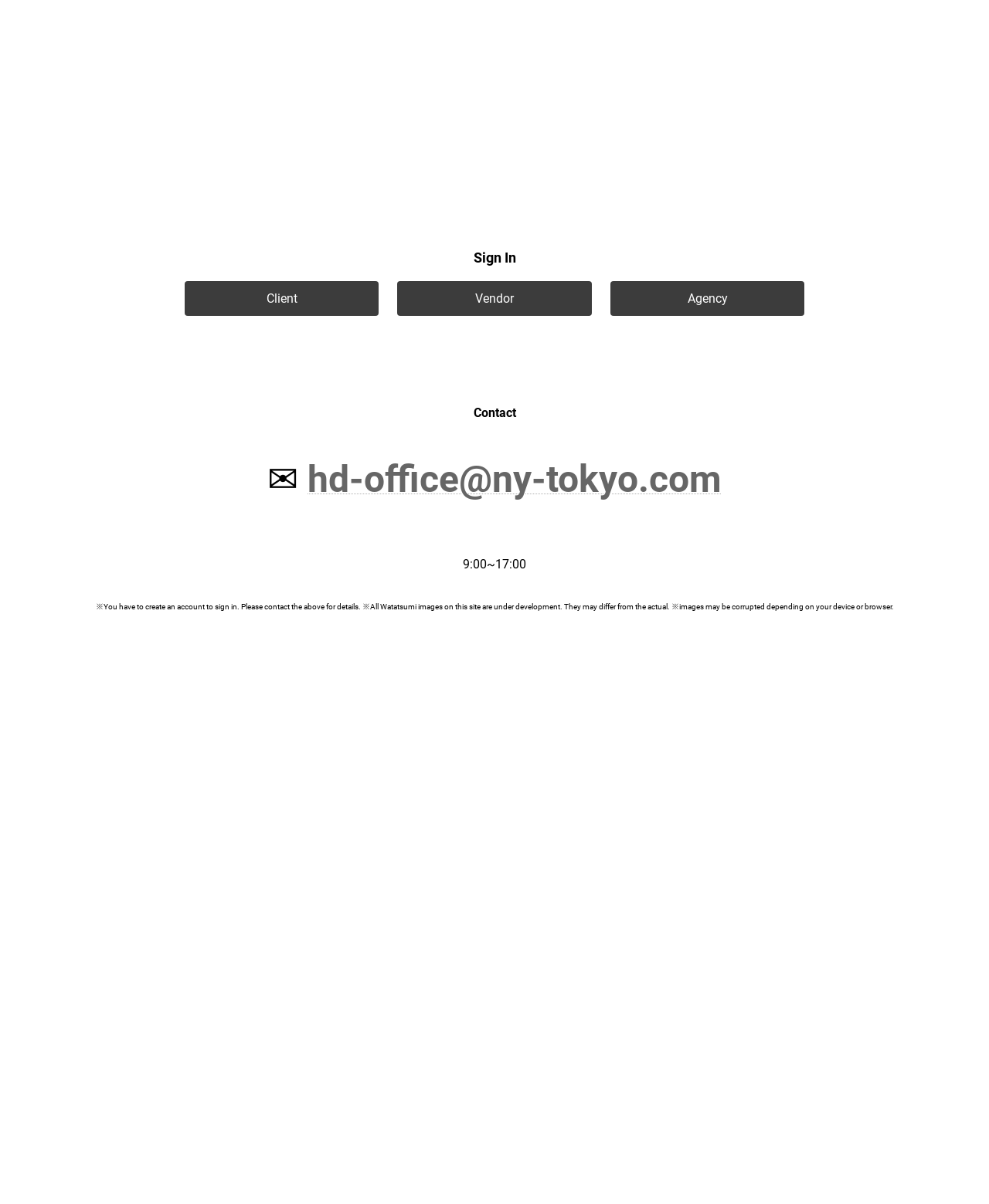Identify the bounding box coordinates of the region I need to click to complete this instruction: "Visit the BLOG page".

None